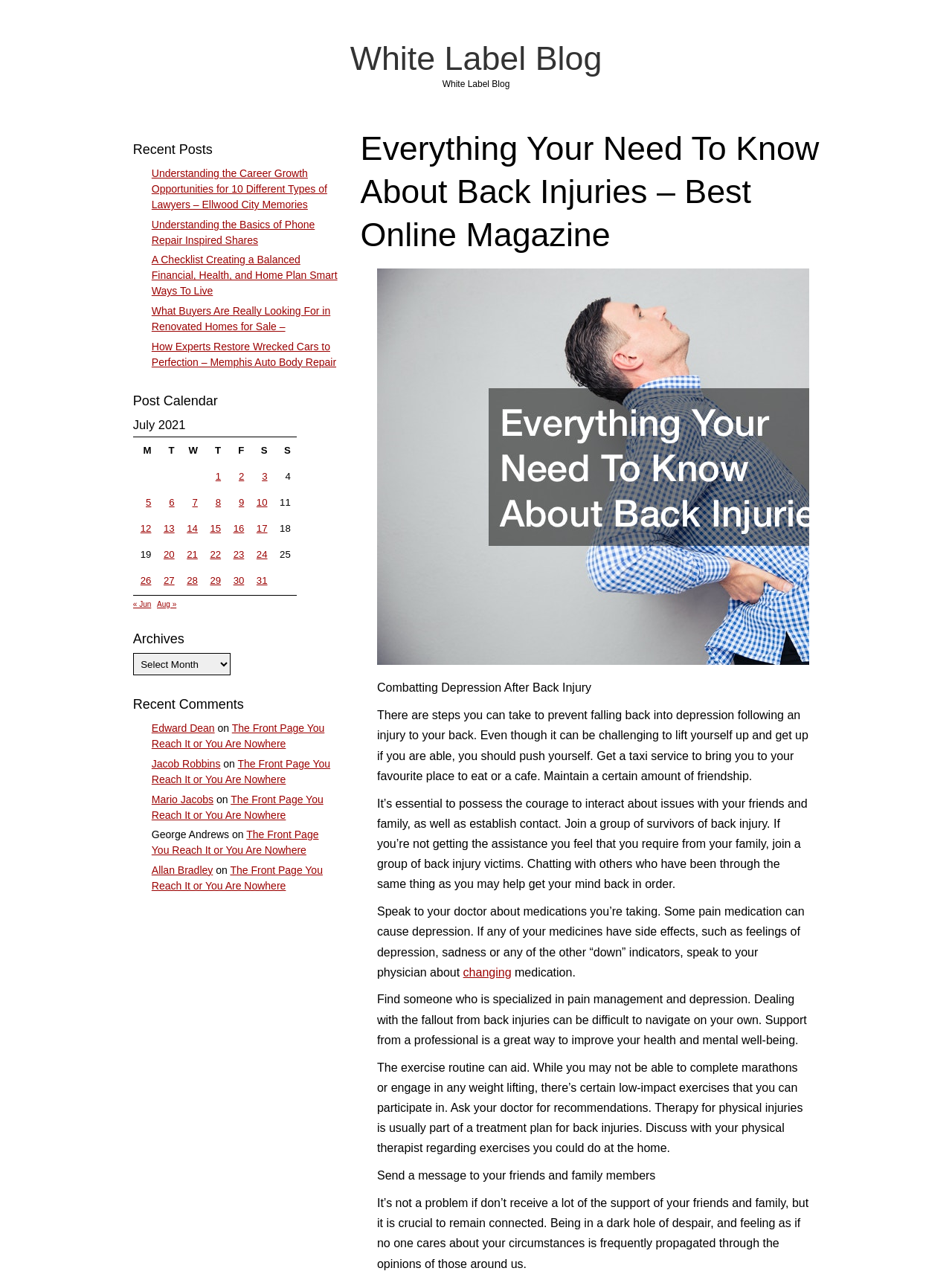Please extract the title of the webpage.

White Label Blog